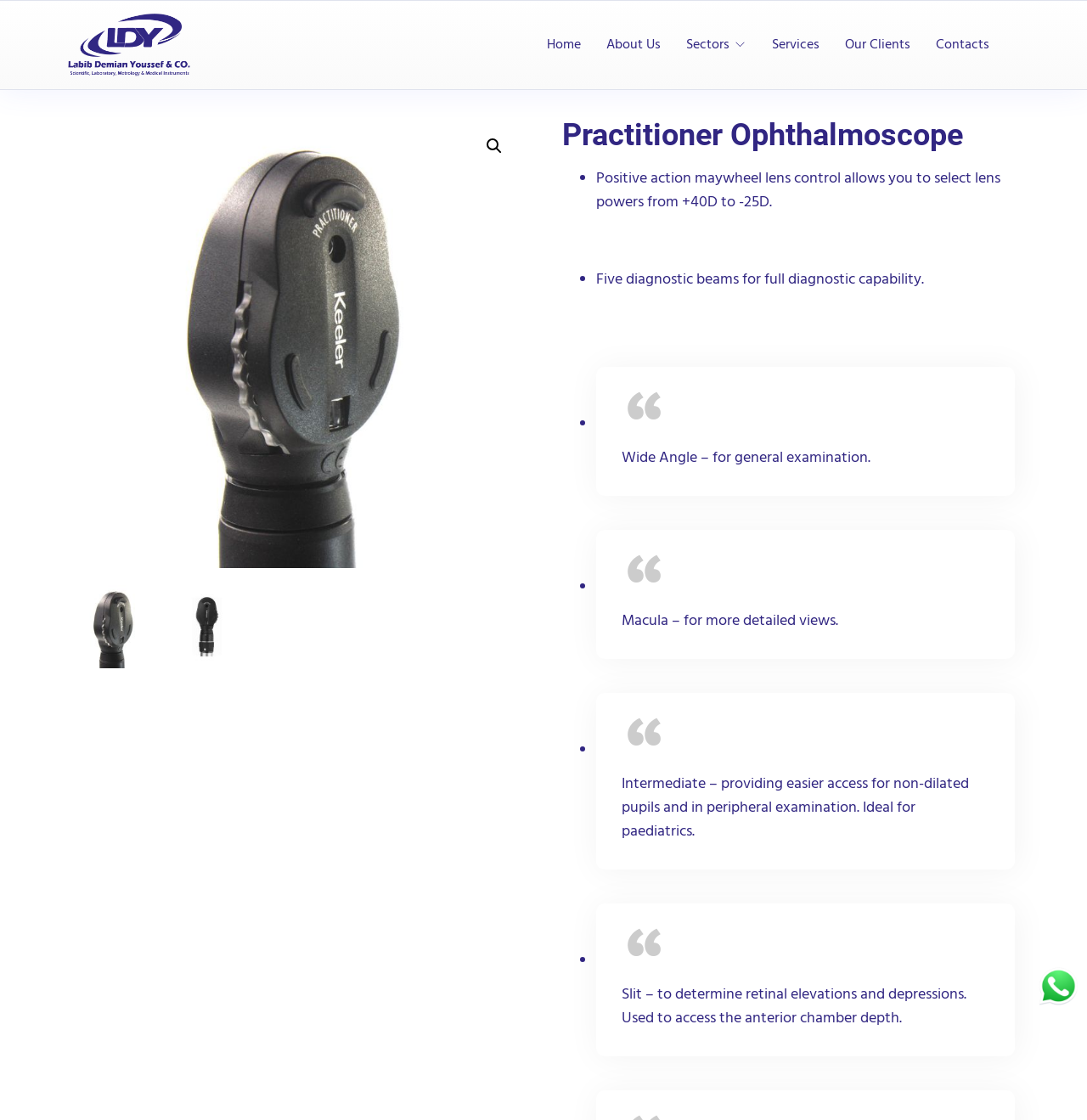Respond to the question below with a single word or phrase:
How many diagnostic beams are available?

Five